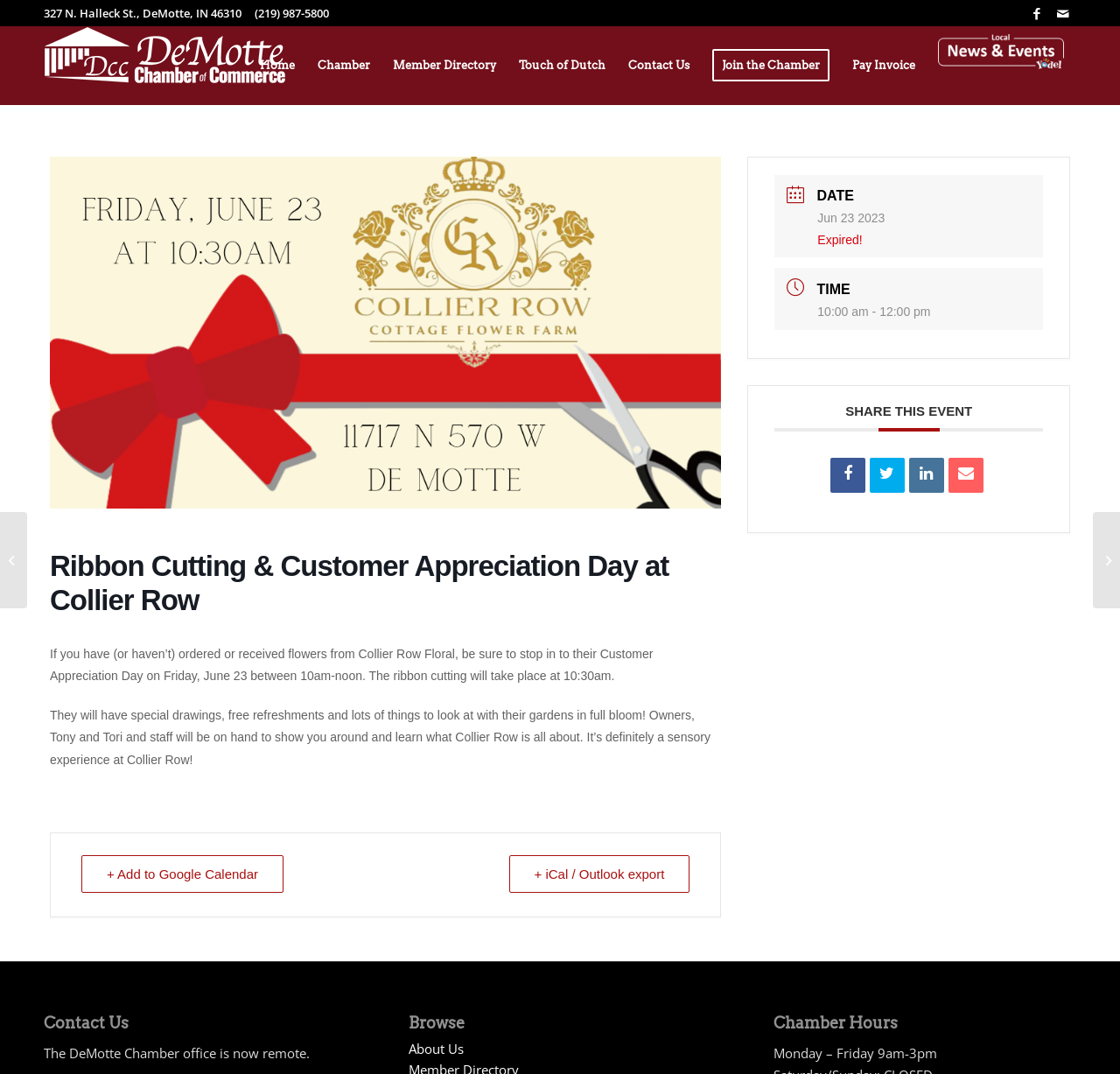Give a succinct answer to this question in a single word or phrase: 
What is the address of DeMotte Chamber of Commerce?

327 N. Halleck St., DeMotte, IN 46310